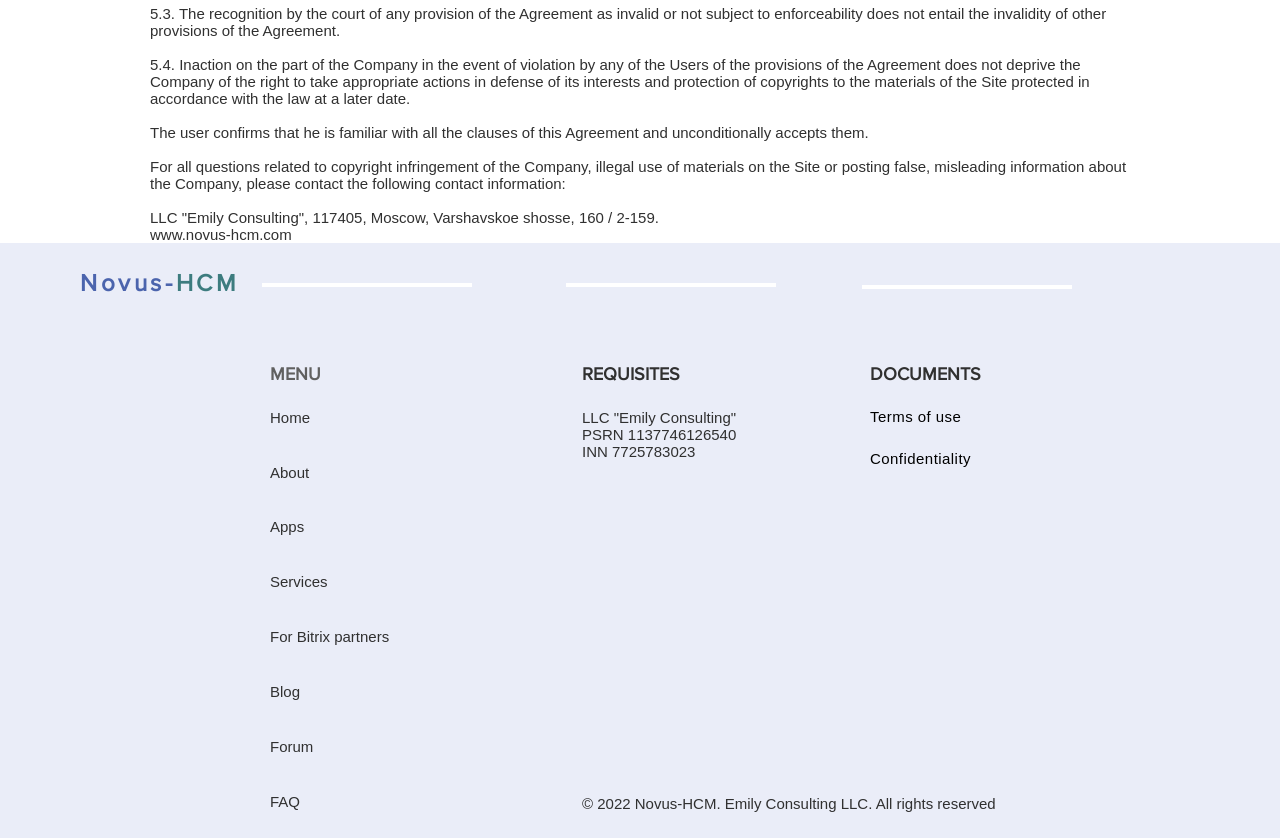Please indicate the bounding box coordinates of the element's region to be clicked to achieve the instruction: "Visit Blog". Provide the coordinates as four float numbers between 0 and 1, i.e., [left, top, right, bottom].

[0.211, 0.815, 0.234, 0.835]